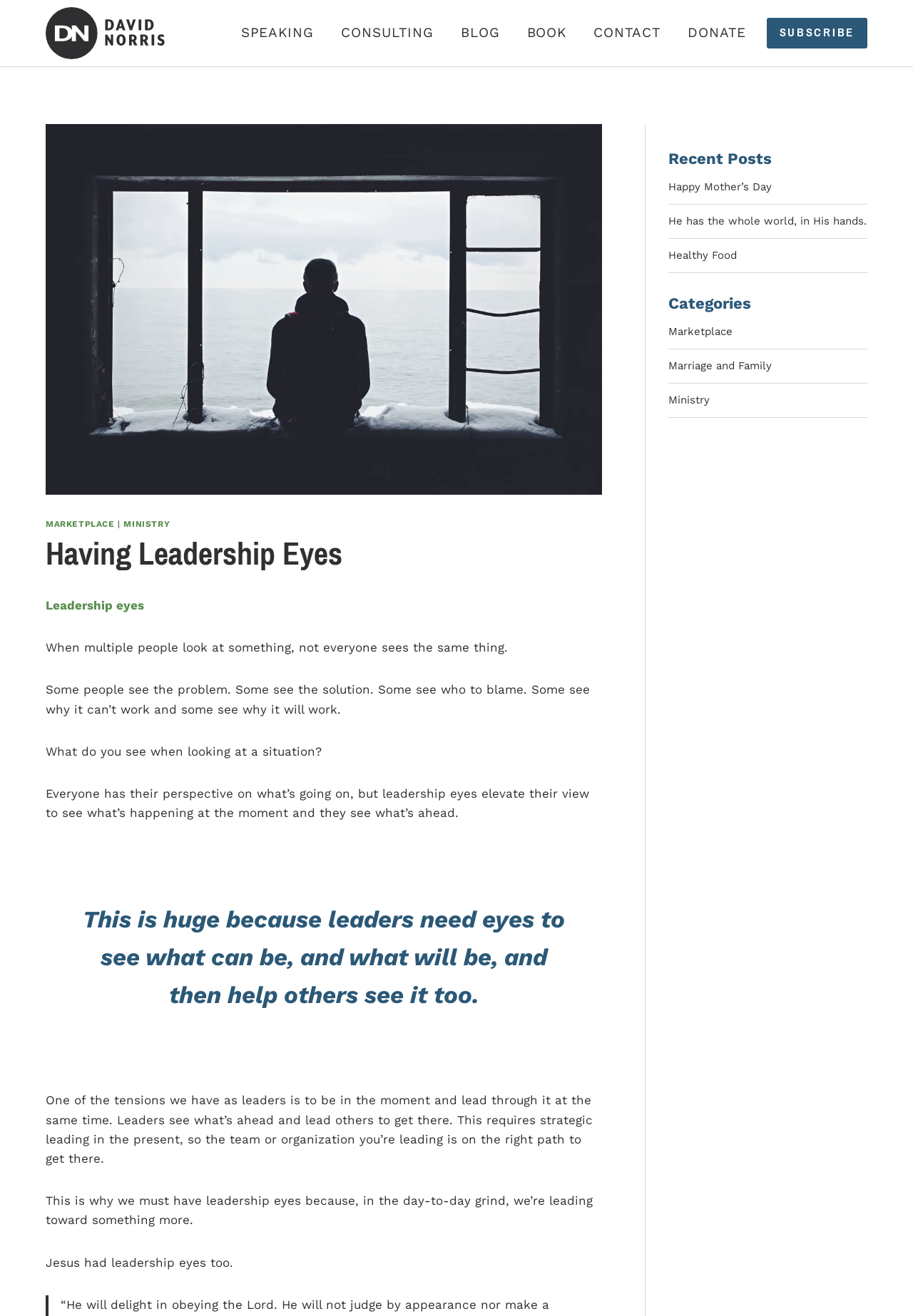Refer to the image and provide an in-depth answer to the question:
What is the topic of the recent post 'Healthy Food'?

The webpage does not provide any information about the content of the recent post 'Healthy Food', so it is not possible to determine the topic of the post.